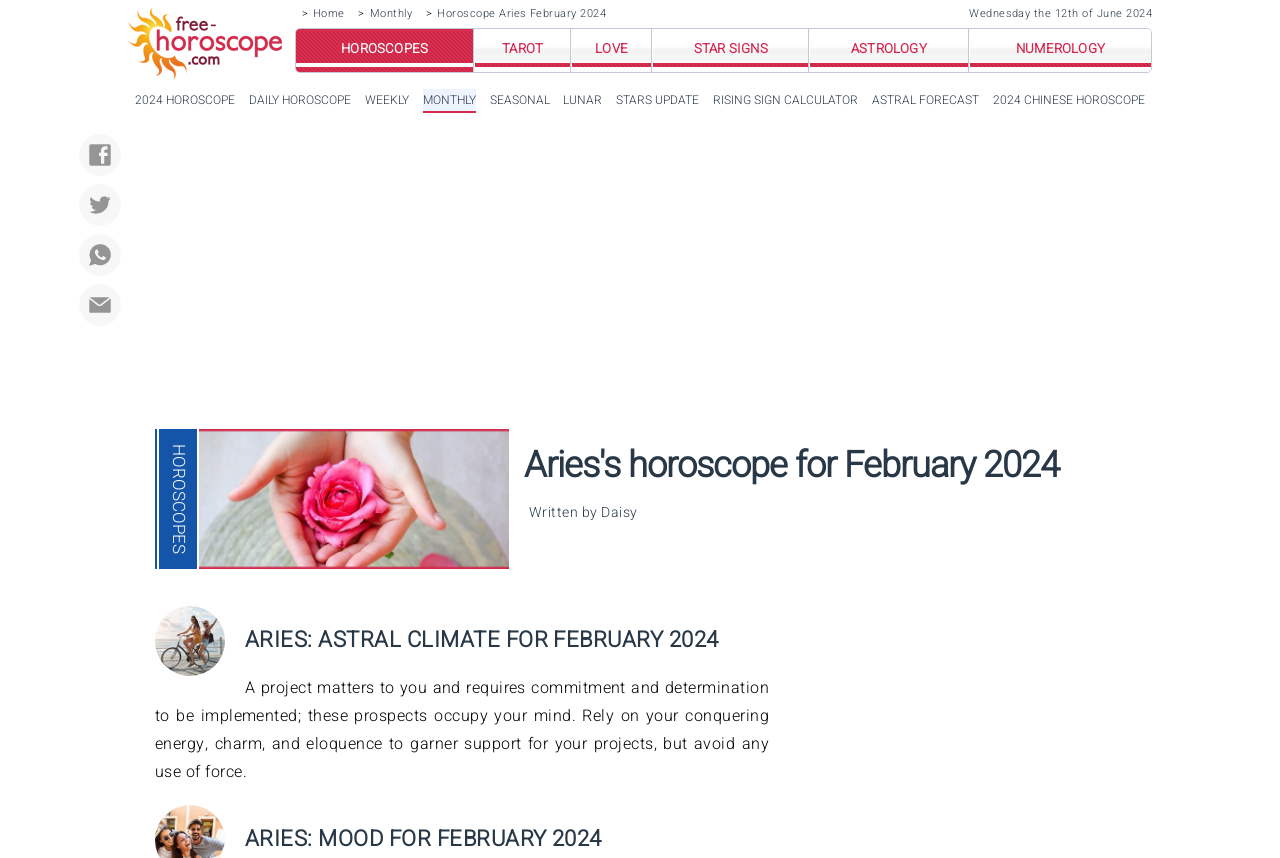How many links are there in the top navigation menu?
Could you give a comprehensive explanation in response to this question?

The answer can be found by counting the number of links in the top navigation menu, which includes links to 'Home', 'Monthly', 'Horoscope Aries February 2024', 'HOROSCOPES', 'TAROT', 'LOVE', and 'STAR SIGNS'.